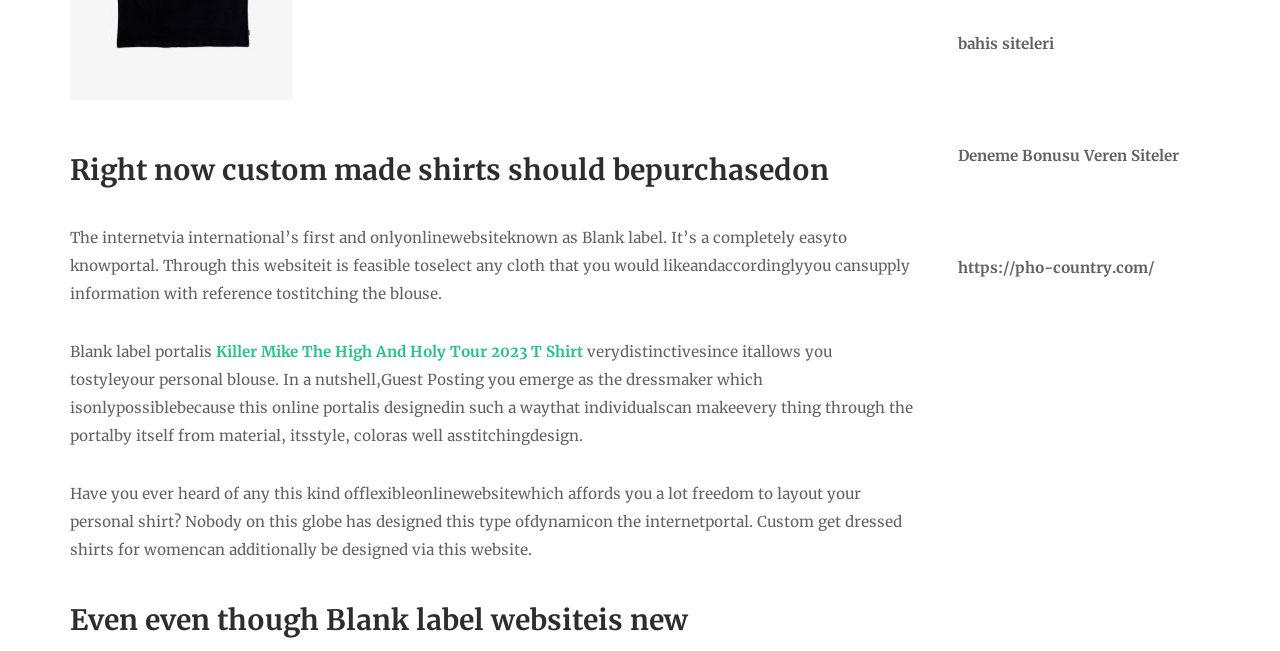Find and provide the bounding box coordinates for the UI element described with: "bahis siteleri".

[0.748, 0.052, 0.823, 0.081]